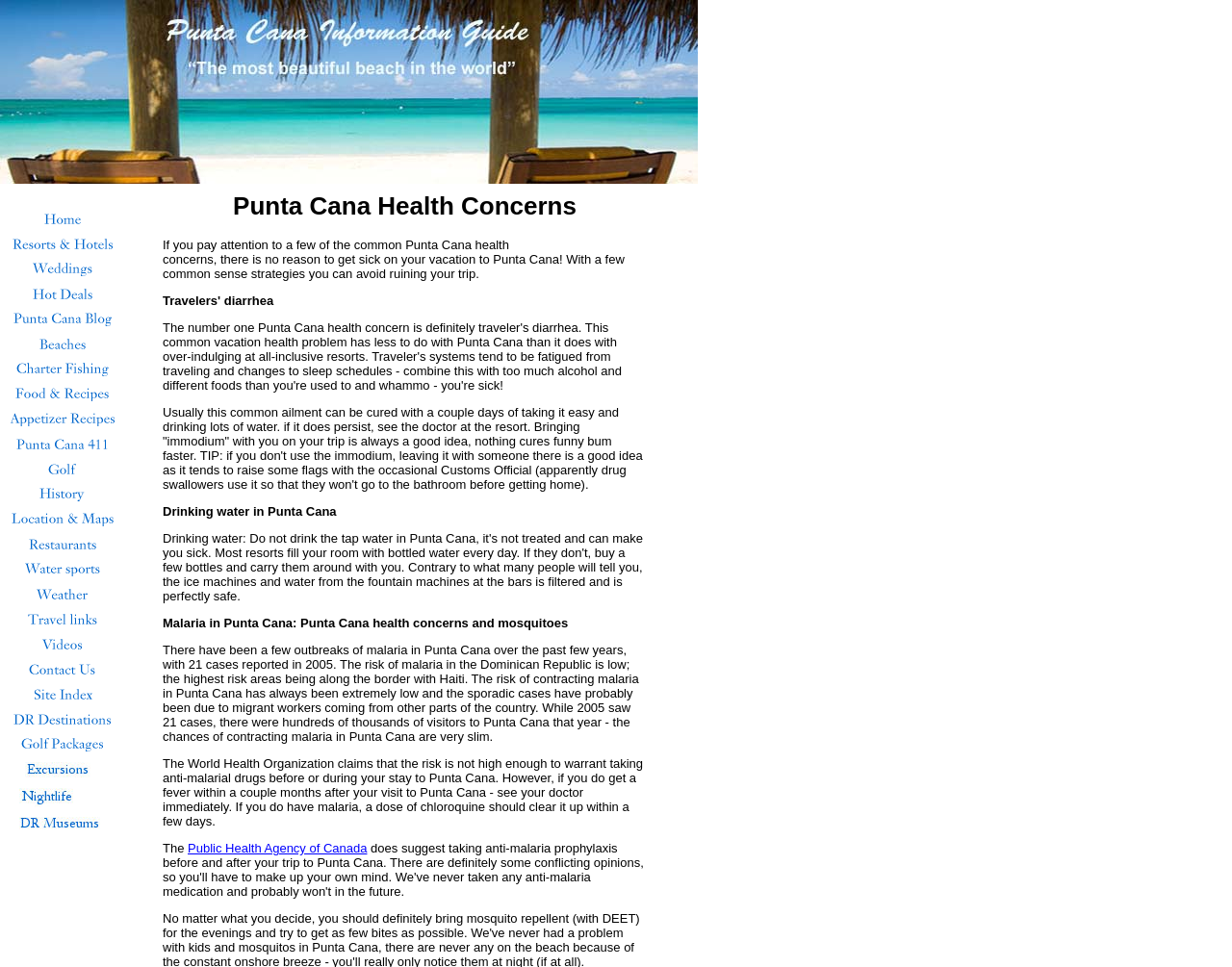Provide a brief response to the question below using a single word or phrase: 
What is recommended to bring to Punta Cana to cure diarrhea?

Immodium